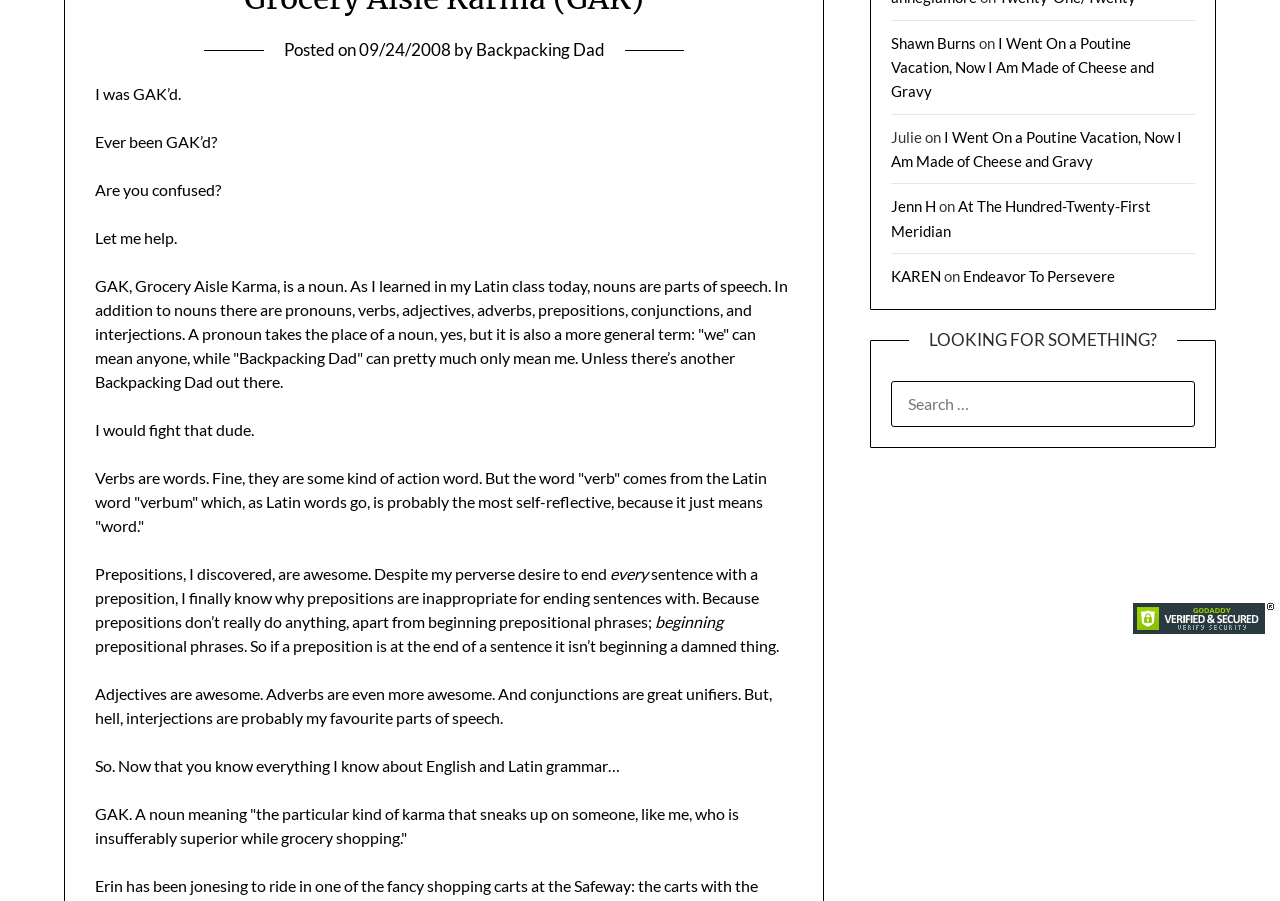Please determine the bounding box coordinates for the UI element described here. Use the format (top-left x, top-left y, bottom-right x, bottom-right y) with values bounded between 0 and 1: Backpacking Dad

[0.372, 0.043, 0.472, 0.066]